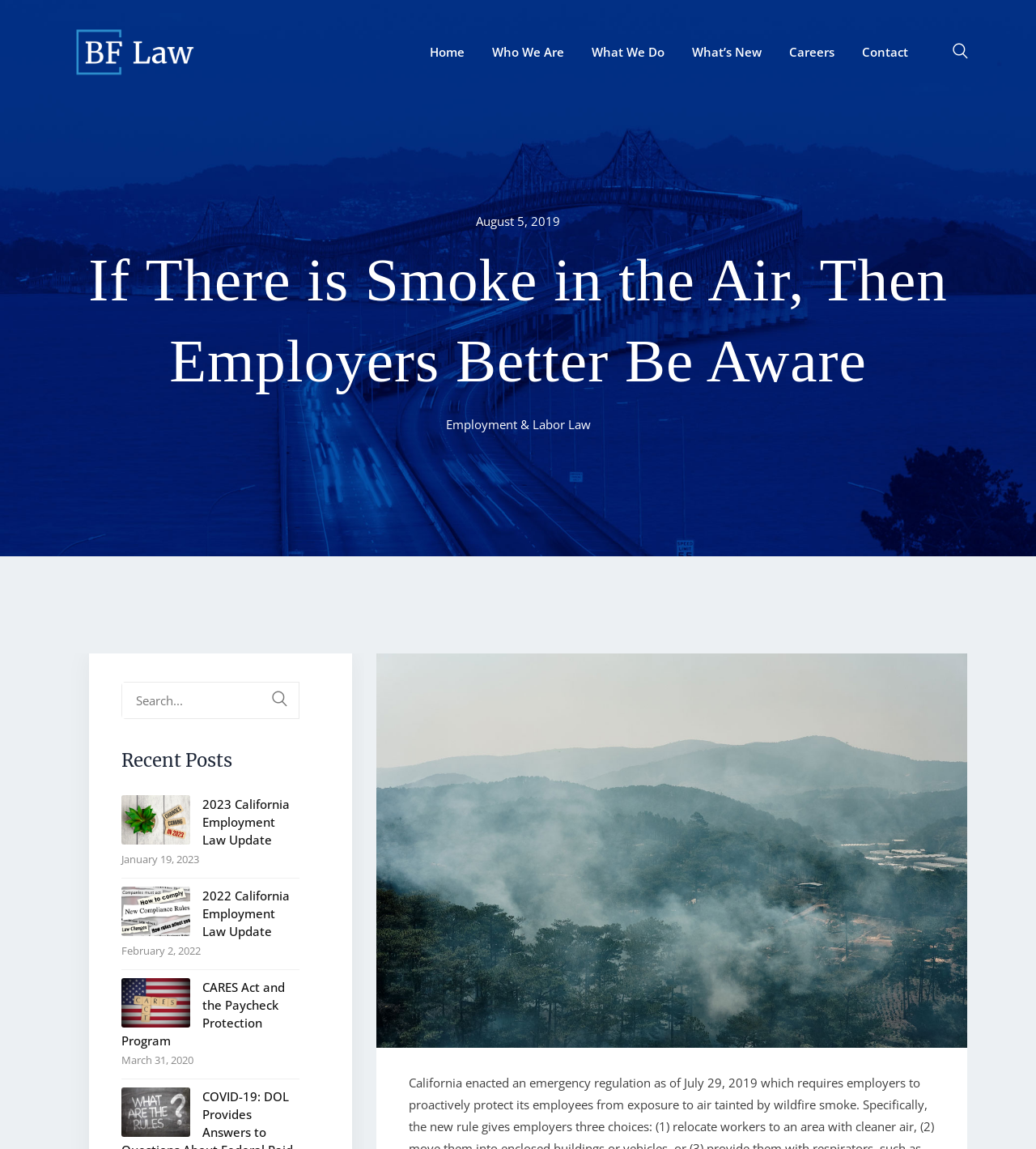Pinpoint the bounding box coordinates of the clickable element to carry out the following instruction: "Click the Share button."

None